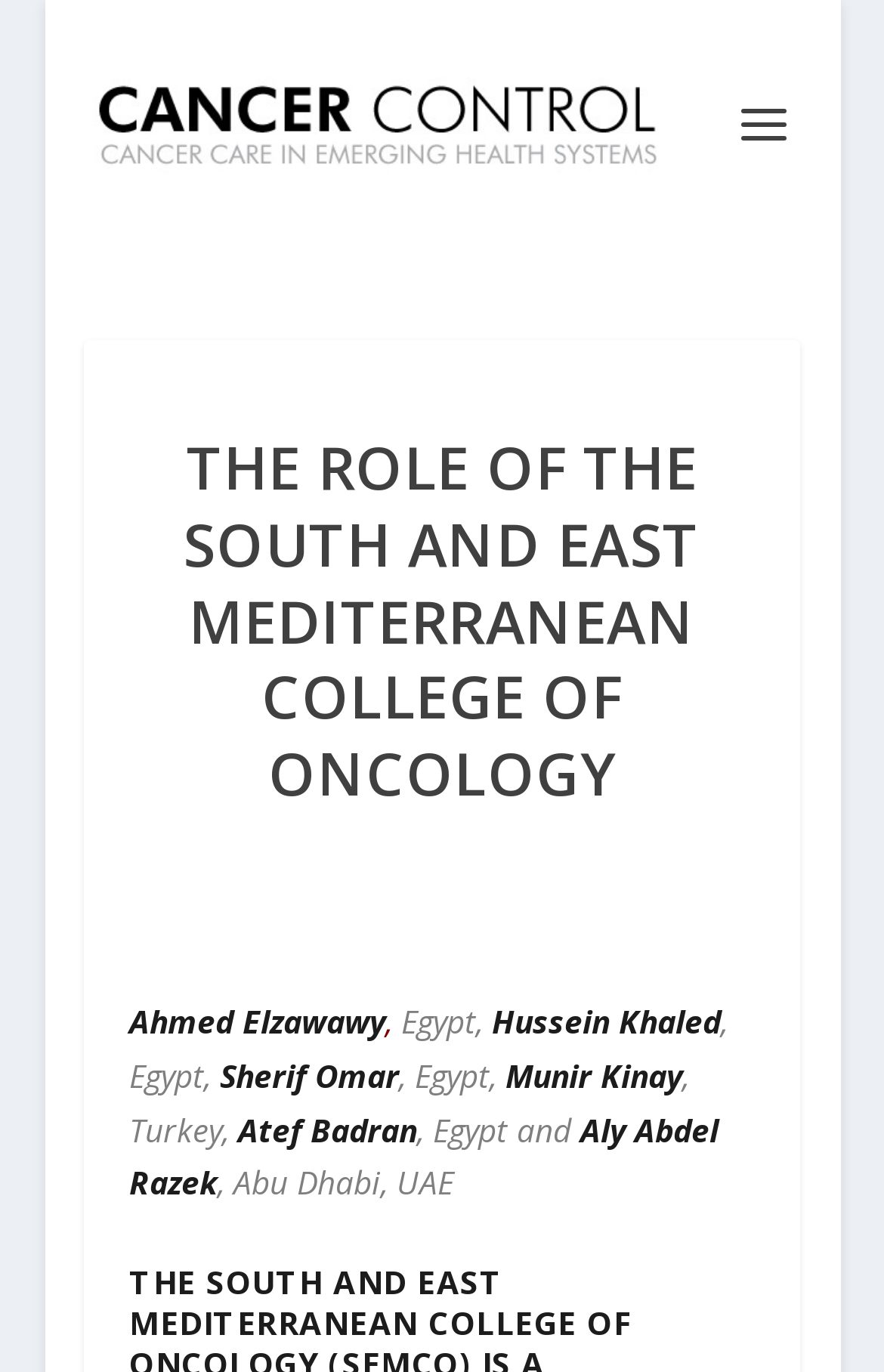Based on what you see in the screenshot, provide a thorough answer to this question: Who is mentioned as being from Abu Dhabi, UAE?

I found this answer by looking at the StaticText element that mentions 'Aly Abdel Razek' and 'Abu Dhabi, UAE' in the same context.